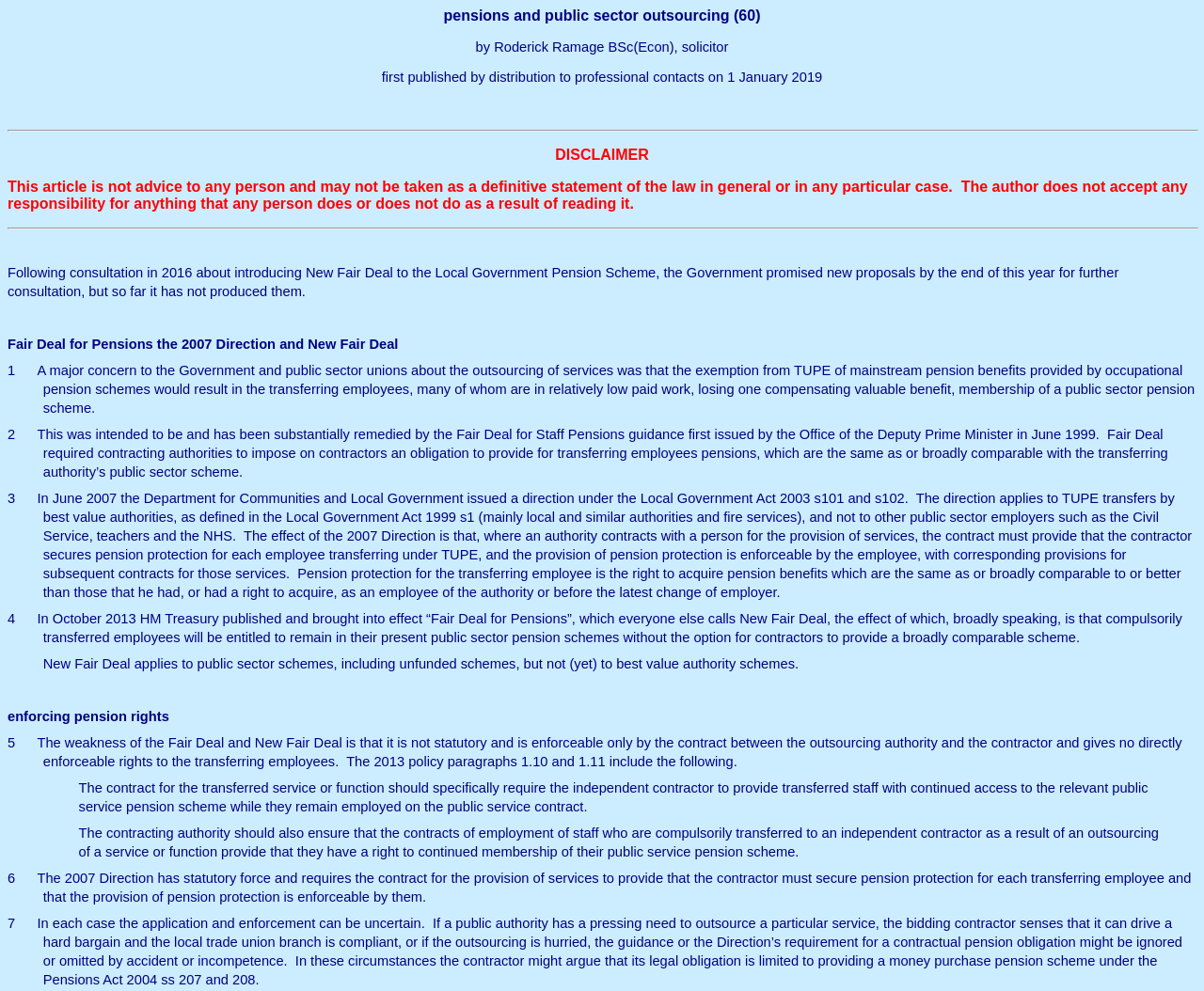Provide a thorough description of this webpage.

This webpage appears to be an article or blog post written by Roderick Ramage, a solicitor, and published on January 1, 2019. The article discusses pensions and public sector outsourcing, specifically the Fair Deal for Pensions guidance and the 2007 Direction.

At the top of the page, there is a title "pensions and public sector outsourcing (60)" followed by the author's name and a brief description. Below this, there is a disclaimer stating that the article is not advice to any person and may not be taken as a definitive statement of the law.

The main content of the article is divided into several sections, each discussing a specific aspect of pensions and public sector outsourcing. The text is dense and informative, with many sentences and paragraphs explaining complex concepts and policies.

There are no images on the page, but there are several horizontal separators that divide the content into distinct sections. The text is arranged in a clear and readable format, with headings and subheadings that help to organize the content.

In terms of layout, the text is generally centered on the page, with some sections indented to indicate a hierarchical structure. The font size and style are consistent throughout the page, making it easy to read and follow.

Overall, this webpage appears to be a informative and well-structured article on a specific topic, written by an expert in the field.